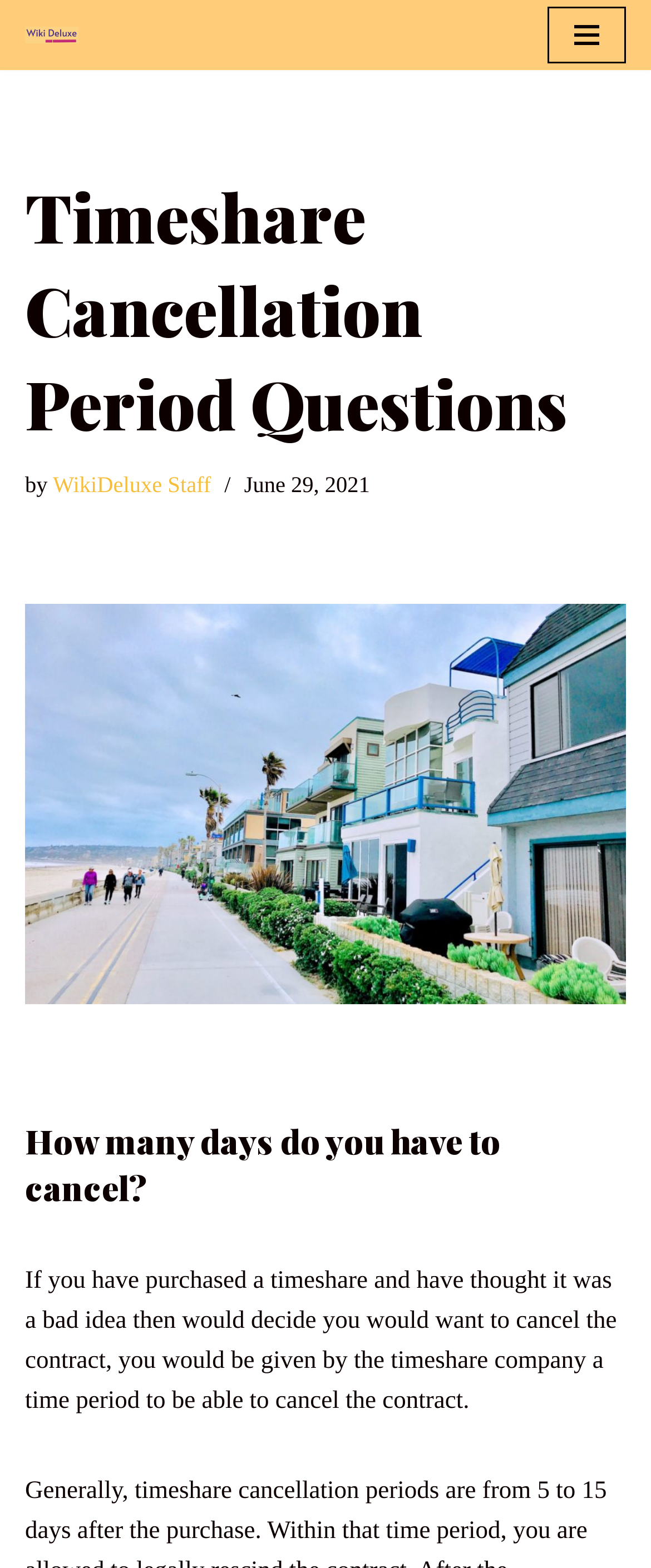Identify the main heading of the webpage and provide its text content.

Timeshare Cancellation Period Questions